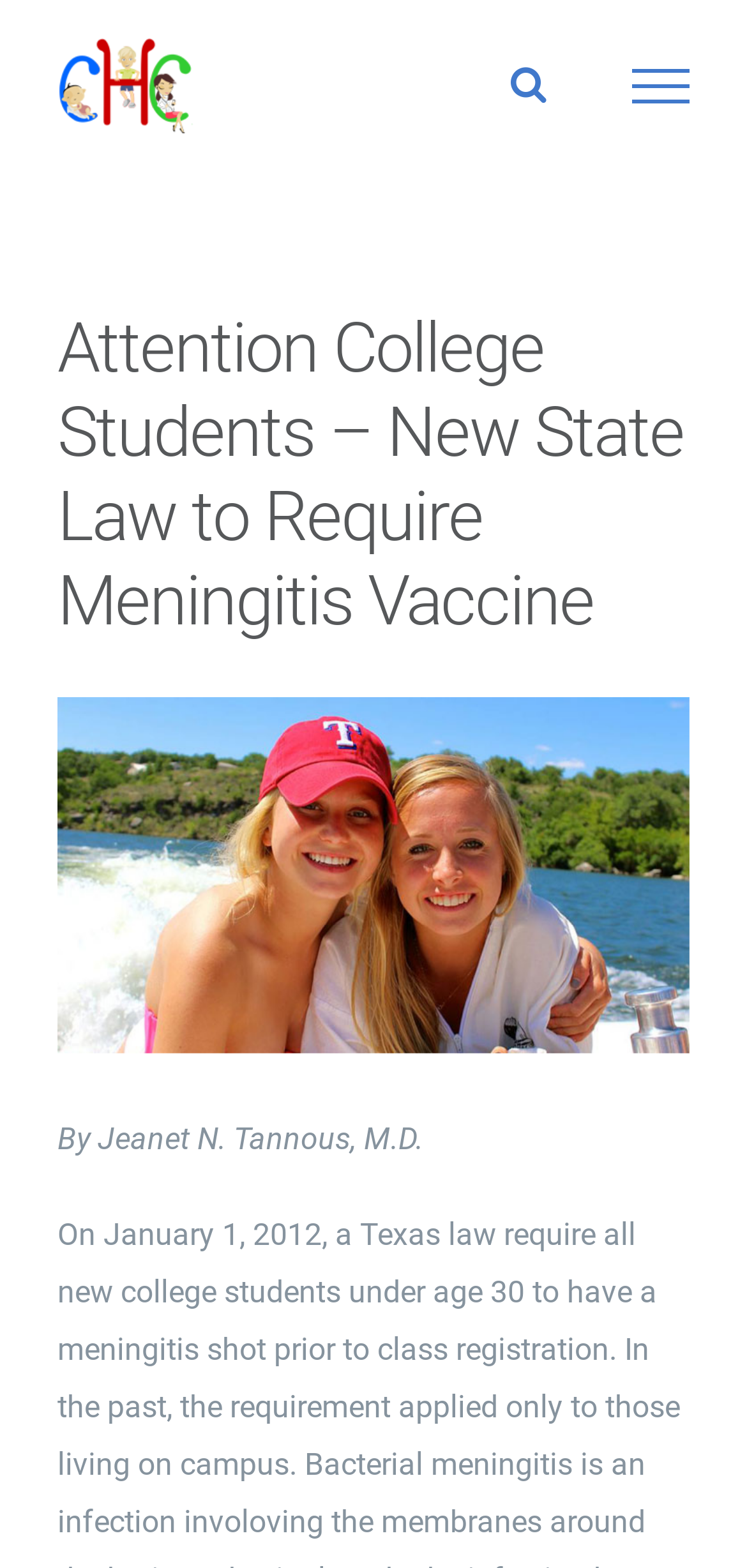Please find the bounding box coordinates in the format (top-left x, top-left y, bottom-right x, bottom-right y) for the given element description. Ensure the coordinates are floating point numbers between 0 and 1. Description: View Larger Image

[0.077, 0.445, 0.923, 0.672]